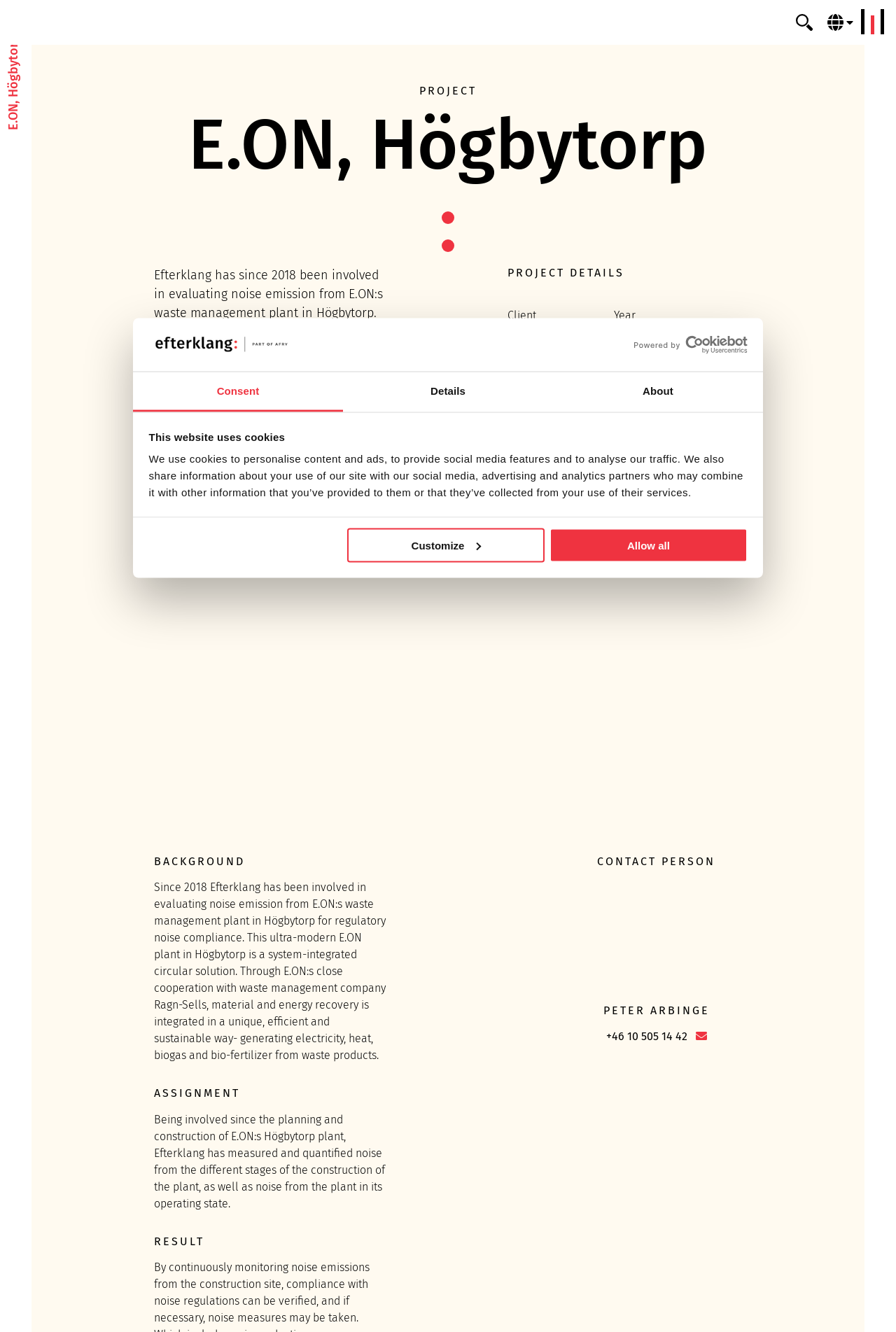What is the purpose of Efterklang's involvement in the project?
Could you please answer the question thoroughly and with as much detail as possible?

I found the answer by reading the text in the 'BACKGROUND' section, which states that 'Since 2018 Efterklang has been involved in evaluating noise emission from E.ON:s waste management plant in Högbytorp for regulatory noise compliance'.